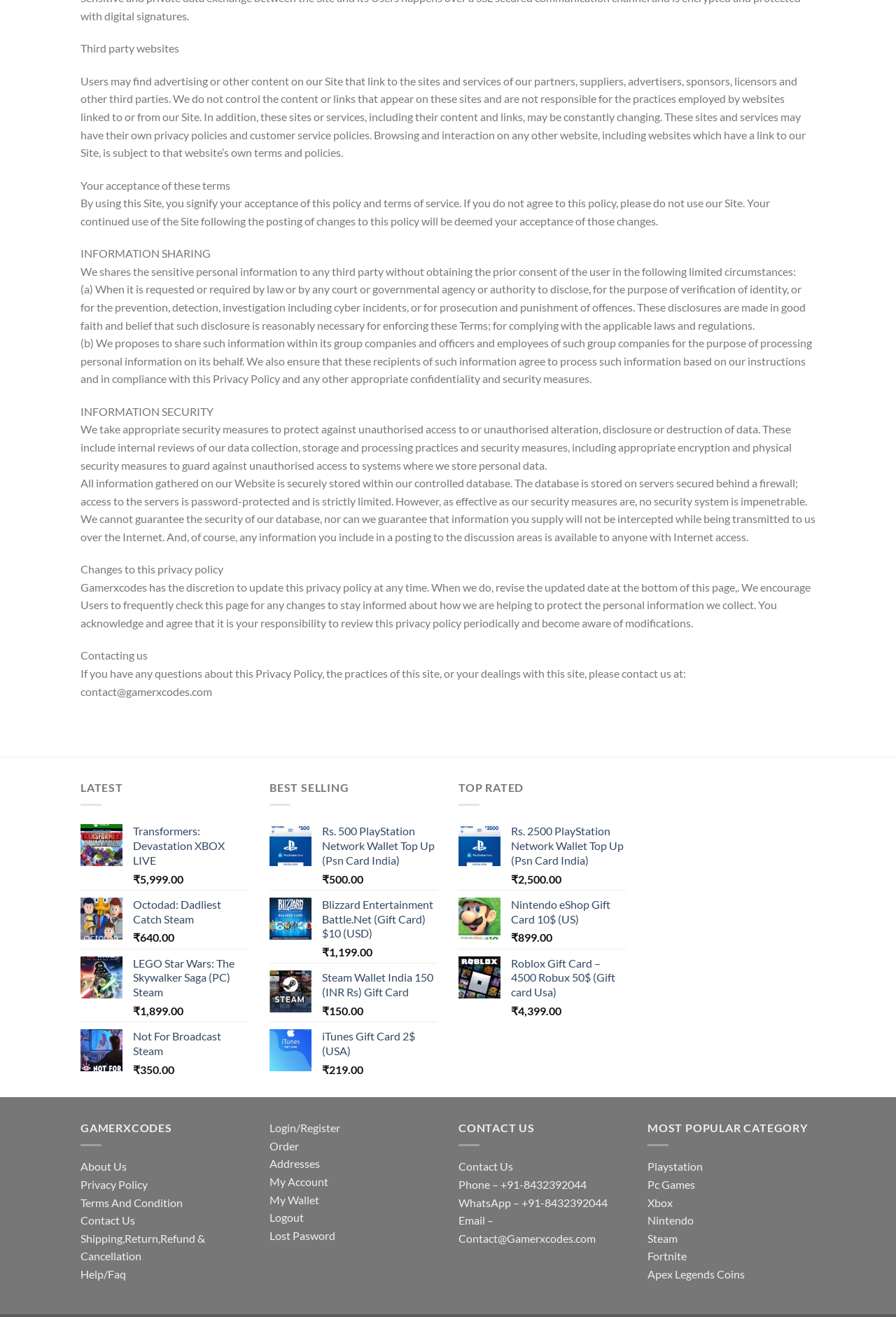Given the webpage screenshot, identify the bounding box of the UI element that matches this description: "Phone – +91-8432392044".

[0.512, 0.894, 0.655, 0.904]